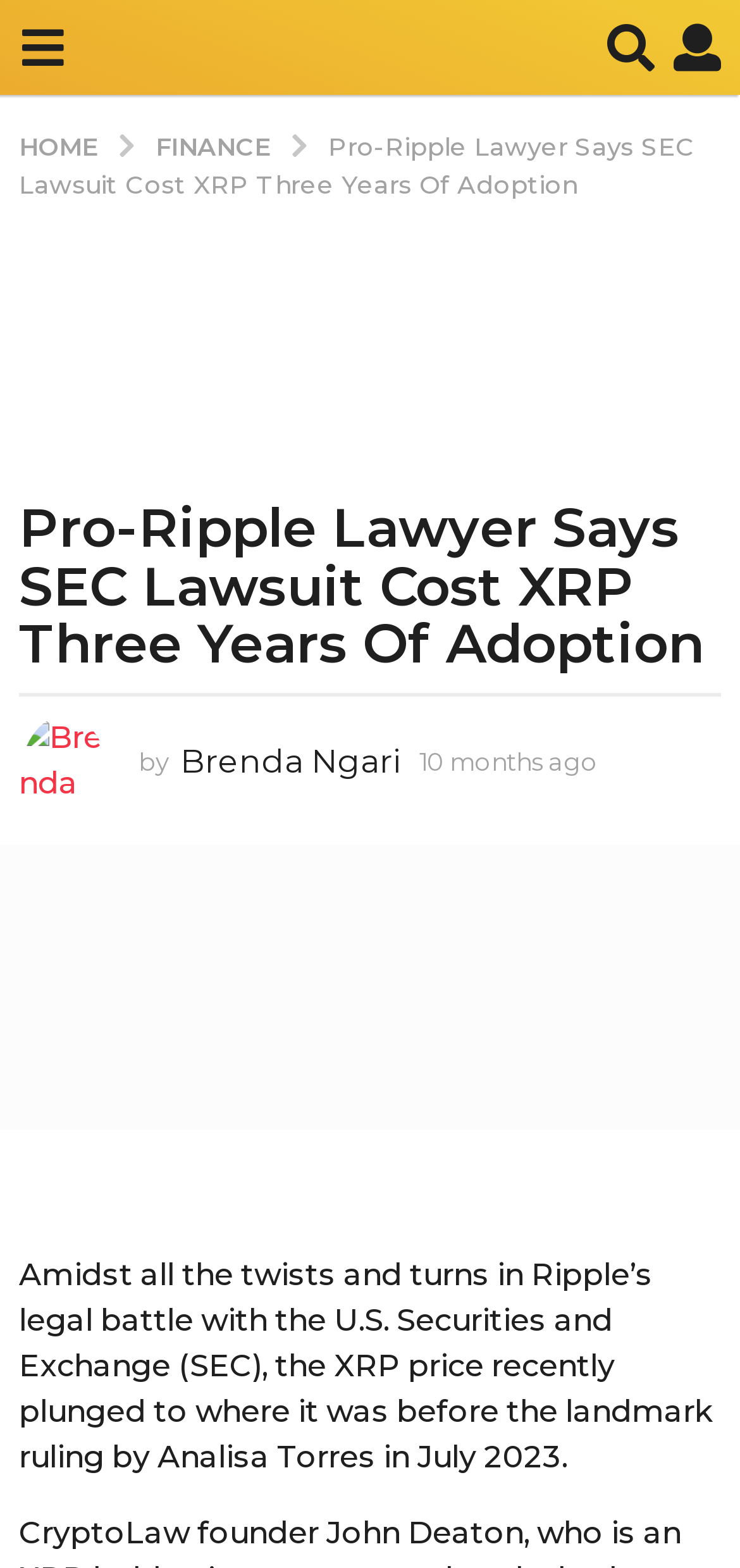Reply to the question with a single word or phrase:
What is the topic of the article?

Ripple's legal battle with SEC